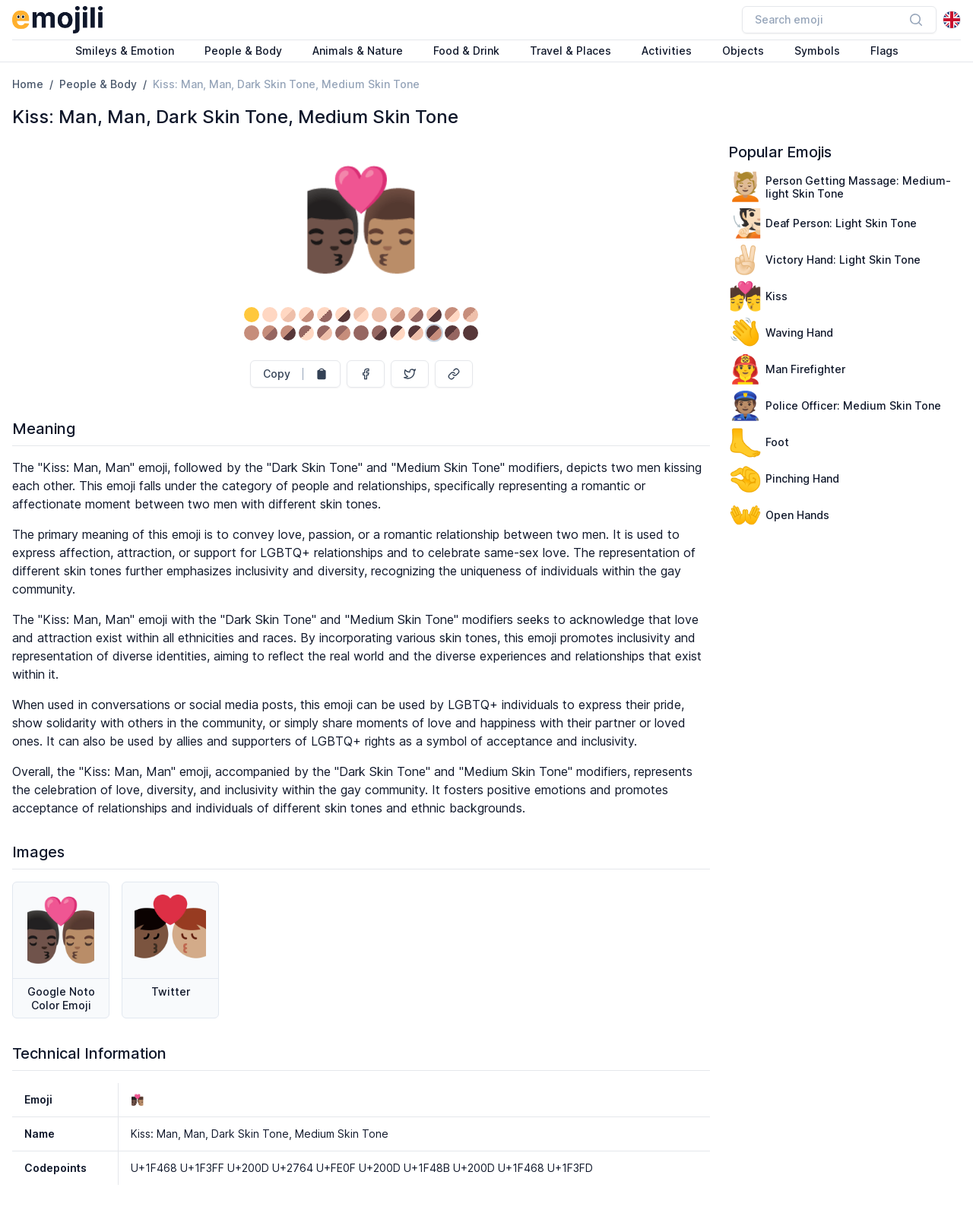Locate the bounding box coordinates of the segment that needs to be clicked to meet this instruction: "View People & Body emojis".

[0.21, 0.036, 0.289, 0.046]